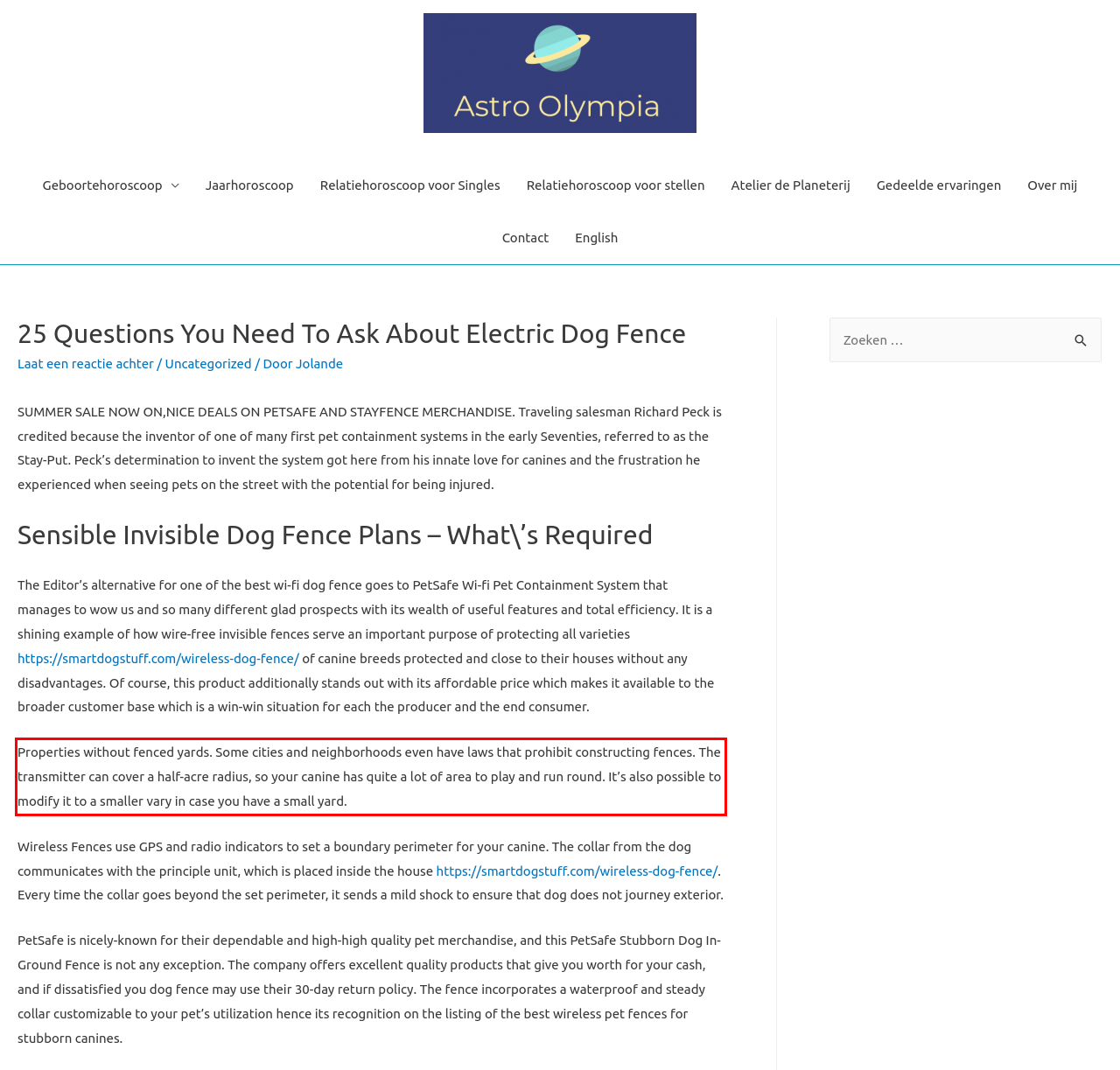Analyze the screenshot of the webpage and extract the text from the UI element that is inside the red bounding box.

Properties without fenced yards. Some cities and neighborhoods even have laws that prohibit constructing fences. The transmitter can cover a half-acre radius, so your canine has quite a lot of area to play and run round. It’s also possible to modify it to a smaller vary in case you have a small yard.